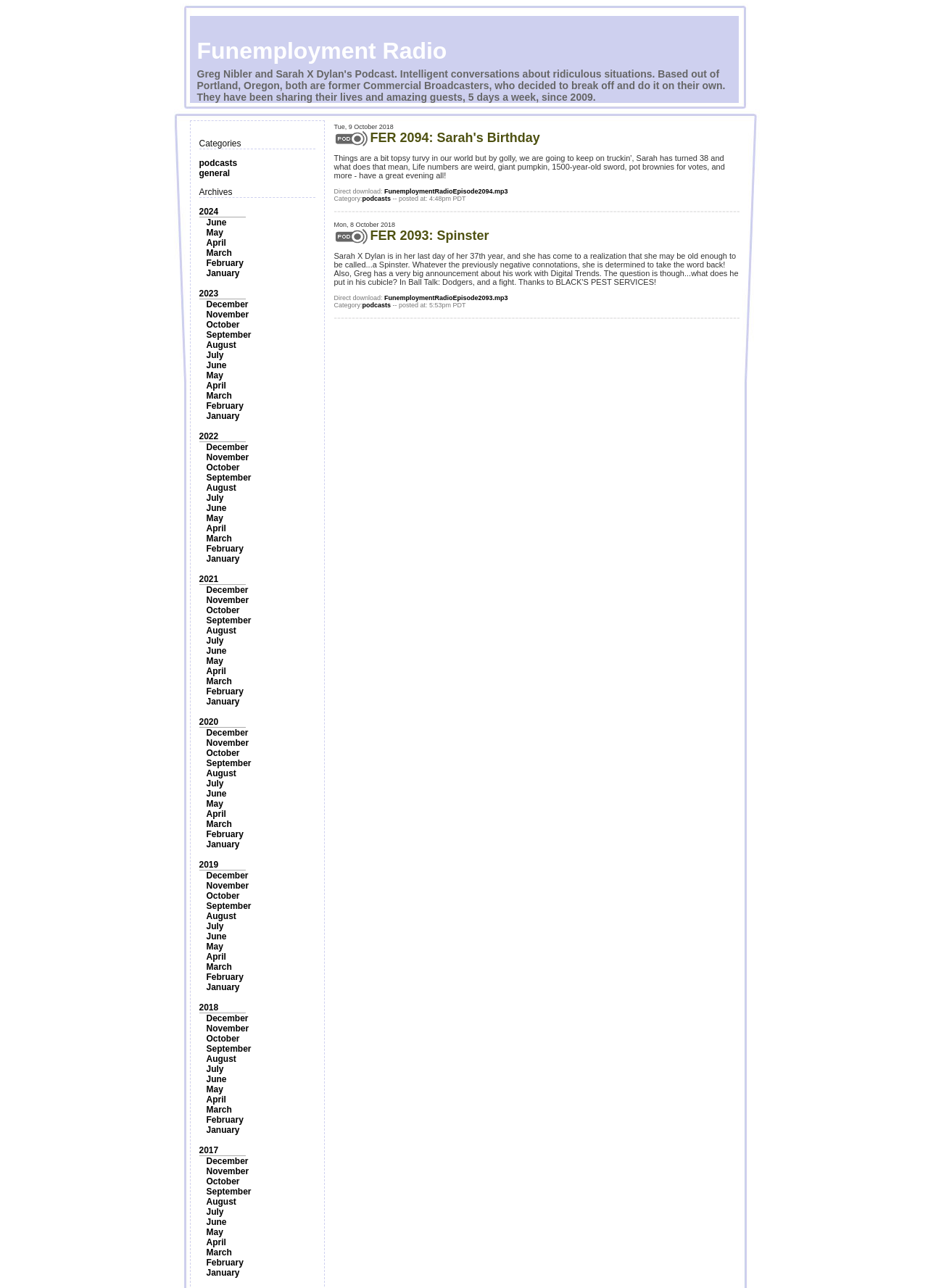Bounding box coordinates are specified in the format (top-left x, top-left y, bottom-right x, bottom-right y). All values are floating point numbers bounded between 0 and 1. Please provide the bounding box coordinate of the region this sentence describes: Floor Lamps

None